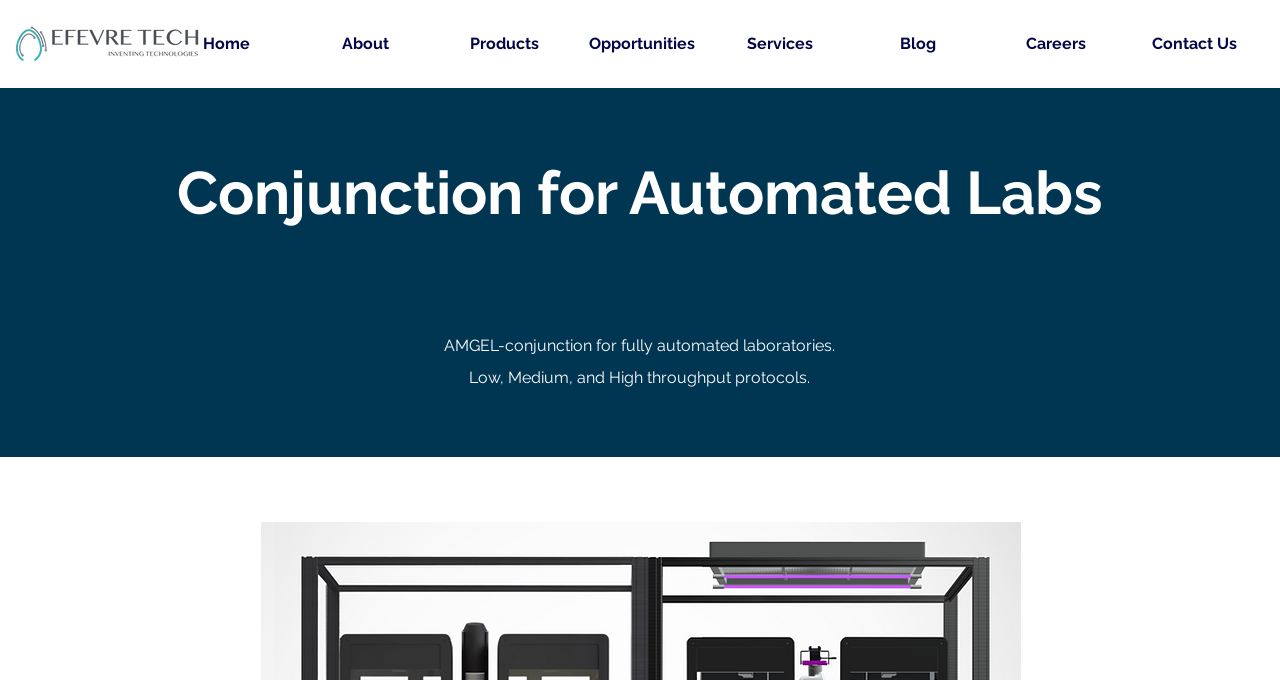Please answer the following question using a single word or phrase: 
What type of protocols are supported?

Low, Medium, and High throughput